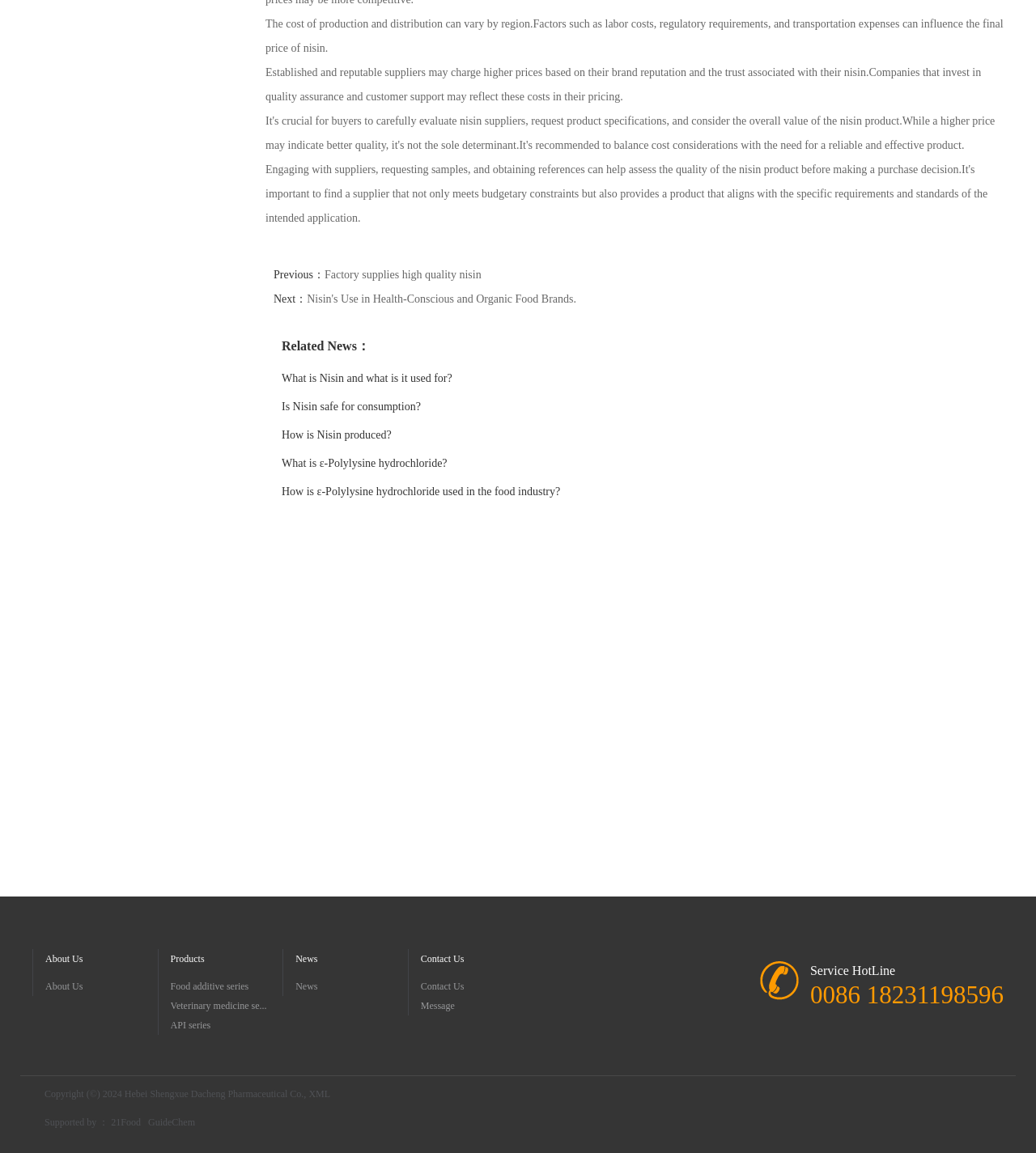Please identify the bounding box coordinates of the clickable region that I should interact with to perform the following instruction: "Search for something". The coordinates should be expressed as four float numbers between 0 and 1, i.e., [left, top, right, bottom].

None